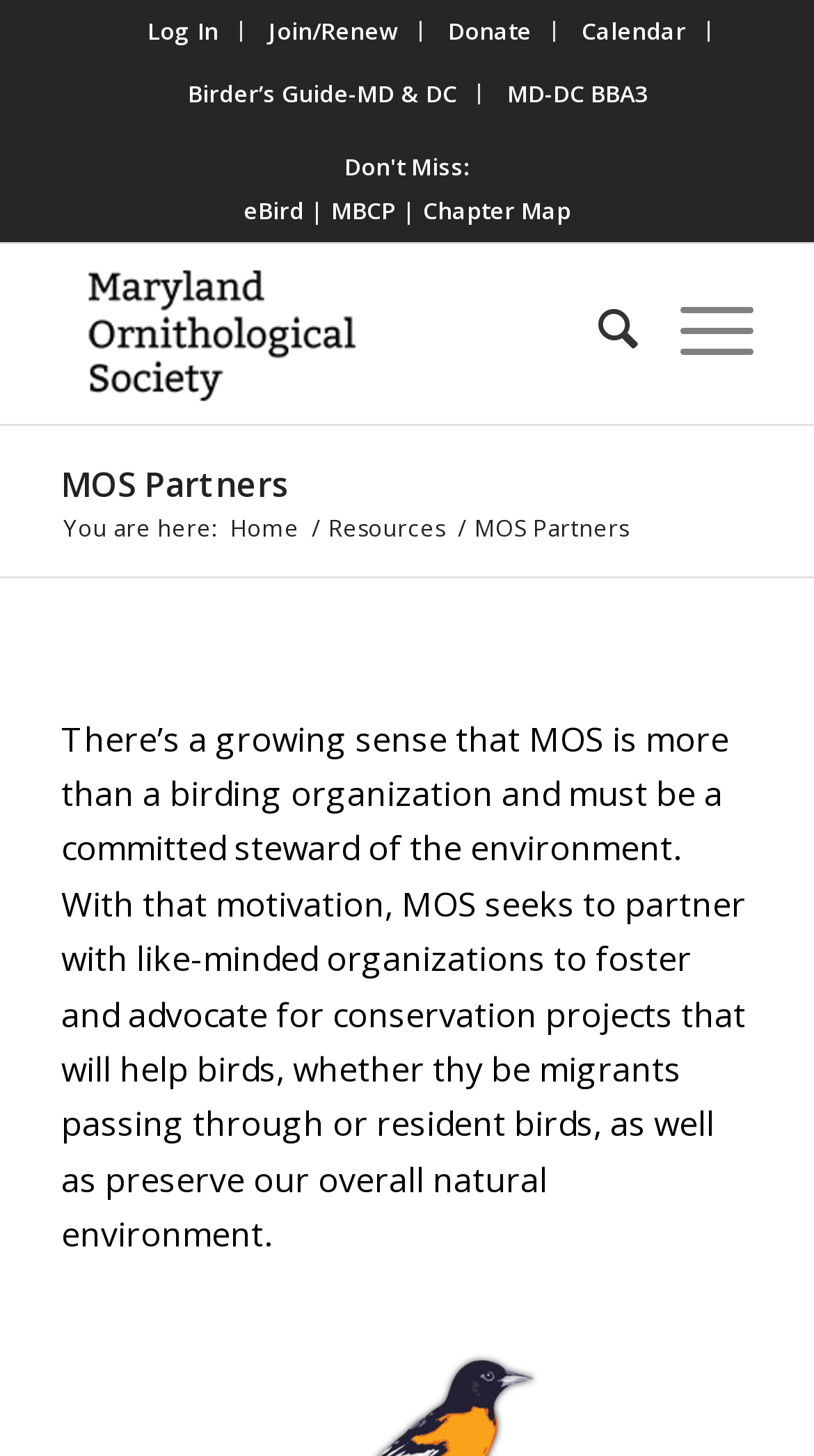How many words are in the long paragraph of text?
Offer a detailed and full explanation in response to the question.

I counted the number of words in the long paragraph of text, which starts with 'There’s a growing sense...' and ends with '...overall natural environment.'.